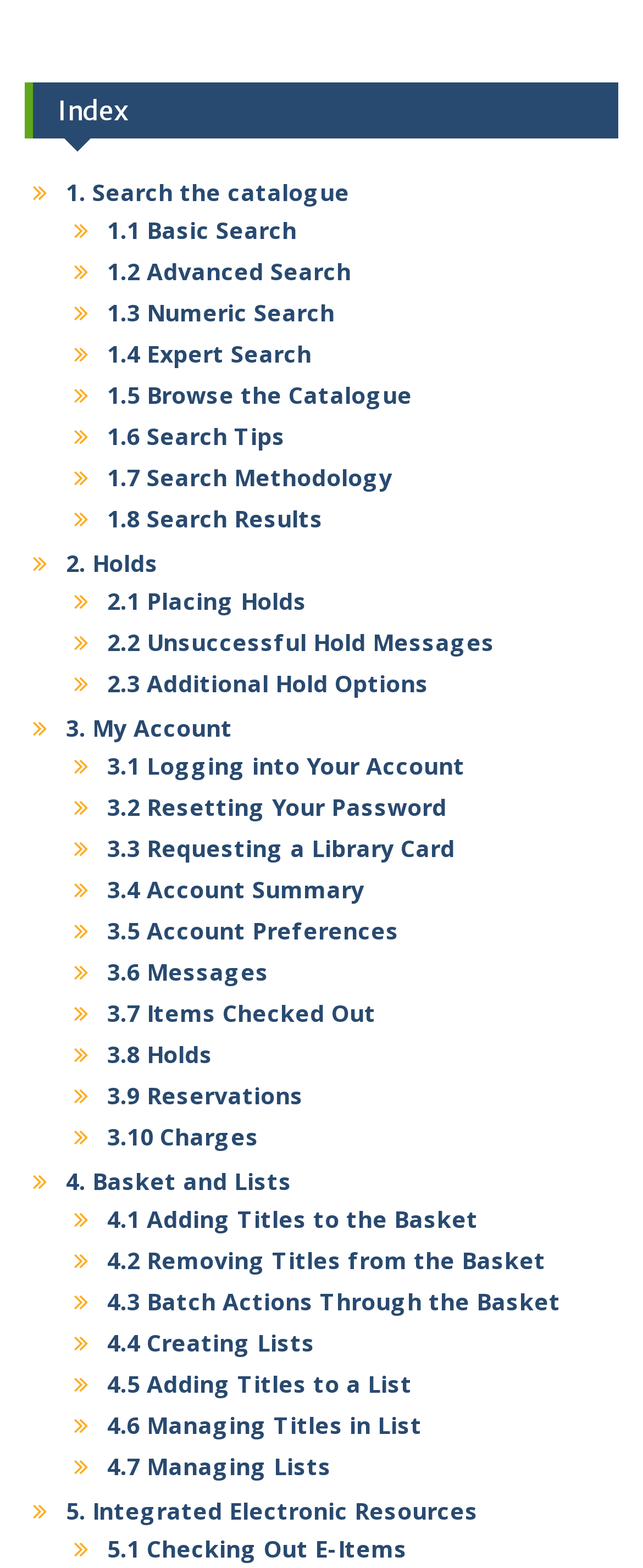Bounding box coordinates are given in the format (top-left x, top-left y, bottom-right x, bottom-right y). All values should be floating point numbers between 0 and 1. Provide the bounding box coordinate for the UI element described as: 3.9 Reservations

[0.167, 0.689, 0.472, 0.709]